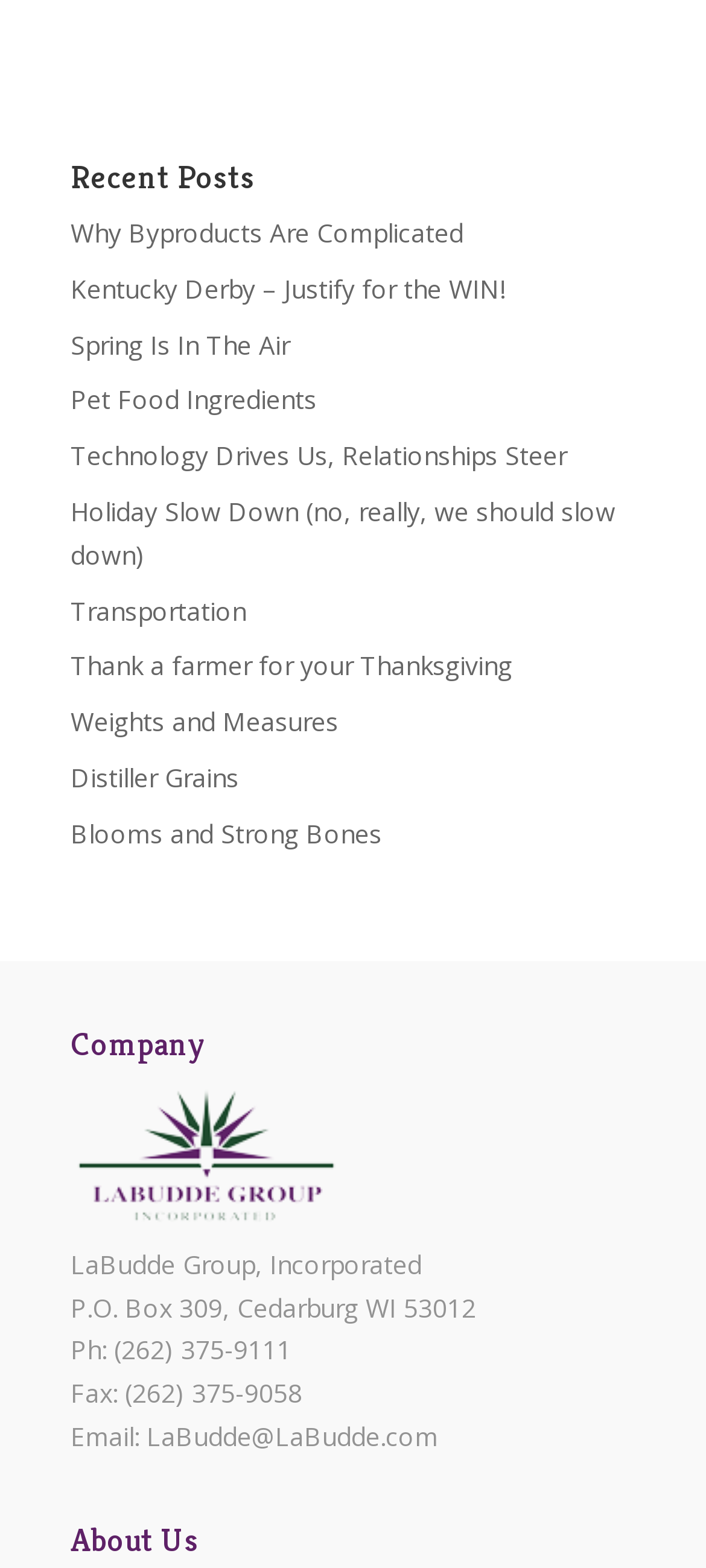What is the phone number?
Based on the visual, give a brief answer using one word or a short phrase.

(262) 375-9111